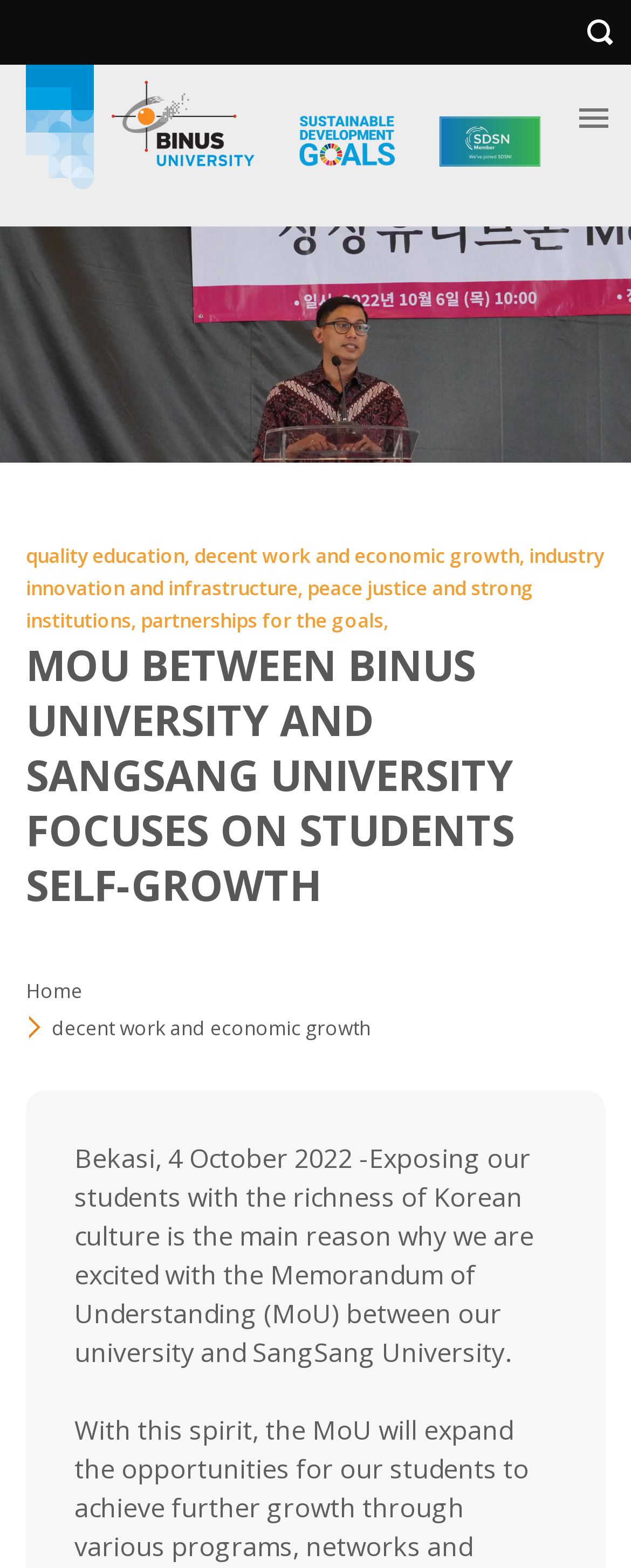Give a full account of the webpage's elements and their arrangement.

The webpage is about BINUS Sustainable Development Goals. At the top right corner, there is a small image. Below it, there is a larger image spanning almost the entire width of the page. 

On the top left side, there is a link, and to its right, there is another link with an accompanying small image. Below these links, there is a wide image that stretches across the page.

Underneath the wide image, there are five links in a row, each representing a different sustainable development goal, including quality education, decent work and economic growth, industry innovation and infrastructure, peace justice and strong institutions, and partnerships for the goals.

Below these links, there is a block of text describing a Memorandum of Understanding (MoU) between BINUS University and SangSang University, focusing on students' self-growth. 

Further down, there are two more links, one to the 'Home' page and another to 'decent work and economic growth'. Finally, there is a paragraph of text explaining the purpose of the MoU, which is to expose students to Korean culture.